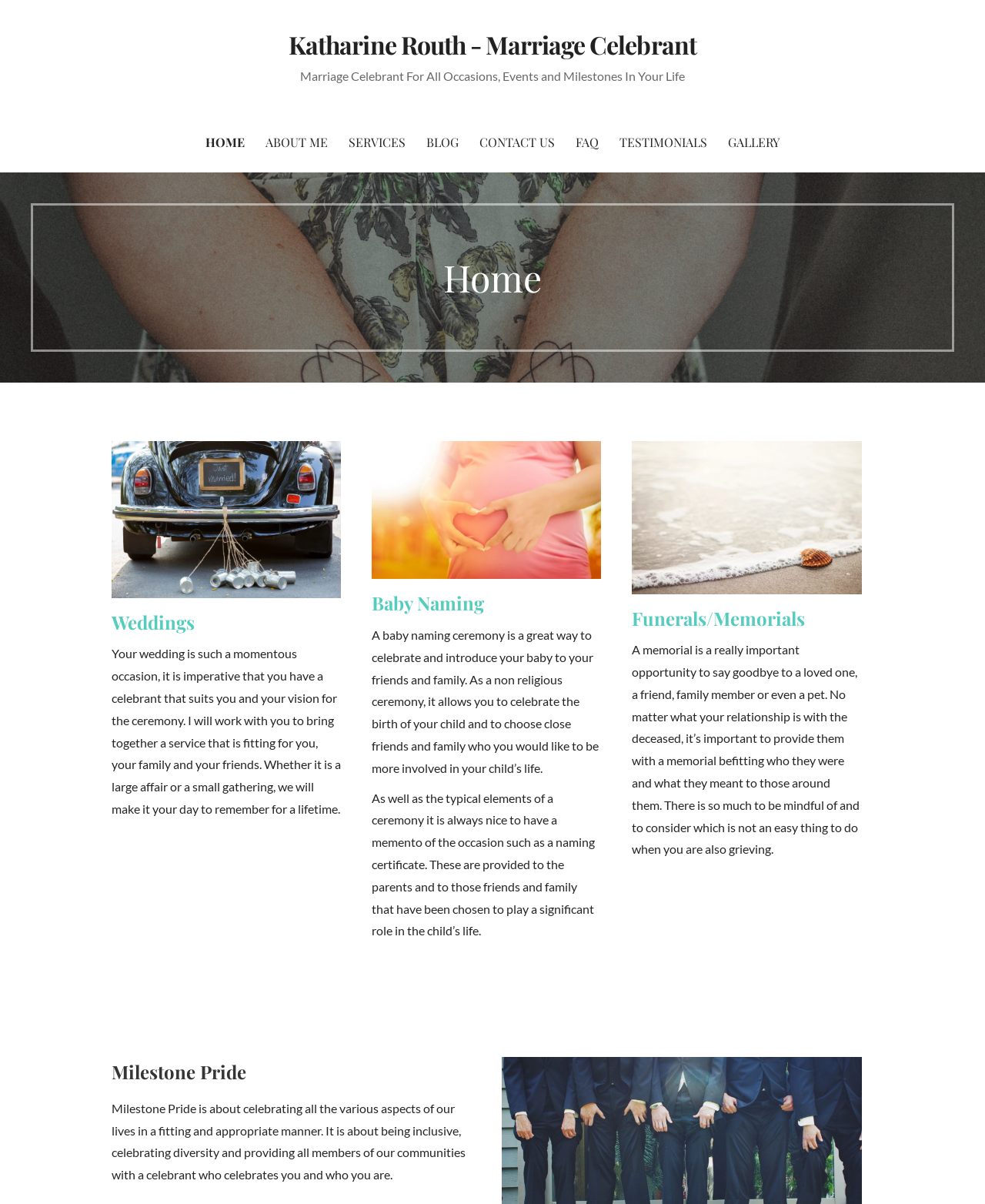Find the bounding box coordinates of the clickable area required to complete the following action: "Click on the 'Baby Naming' link".

[0.378, 0.491, 0.492, 0.511]